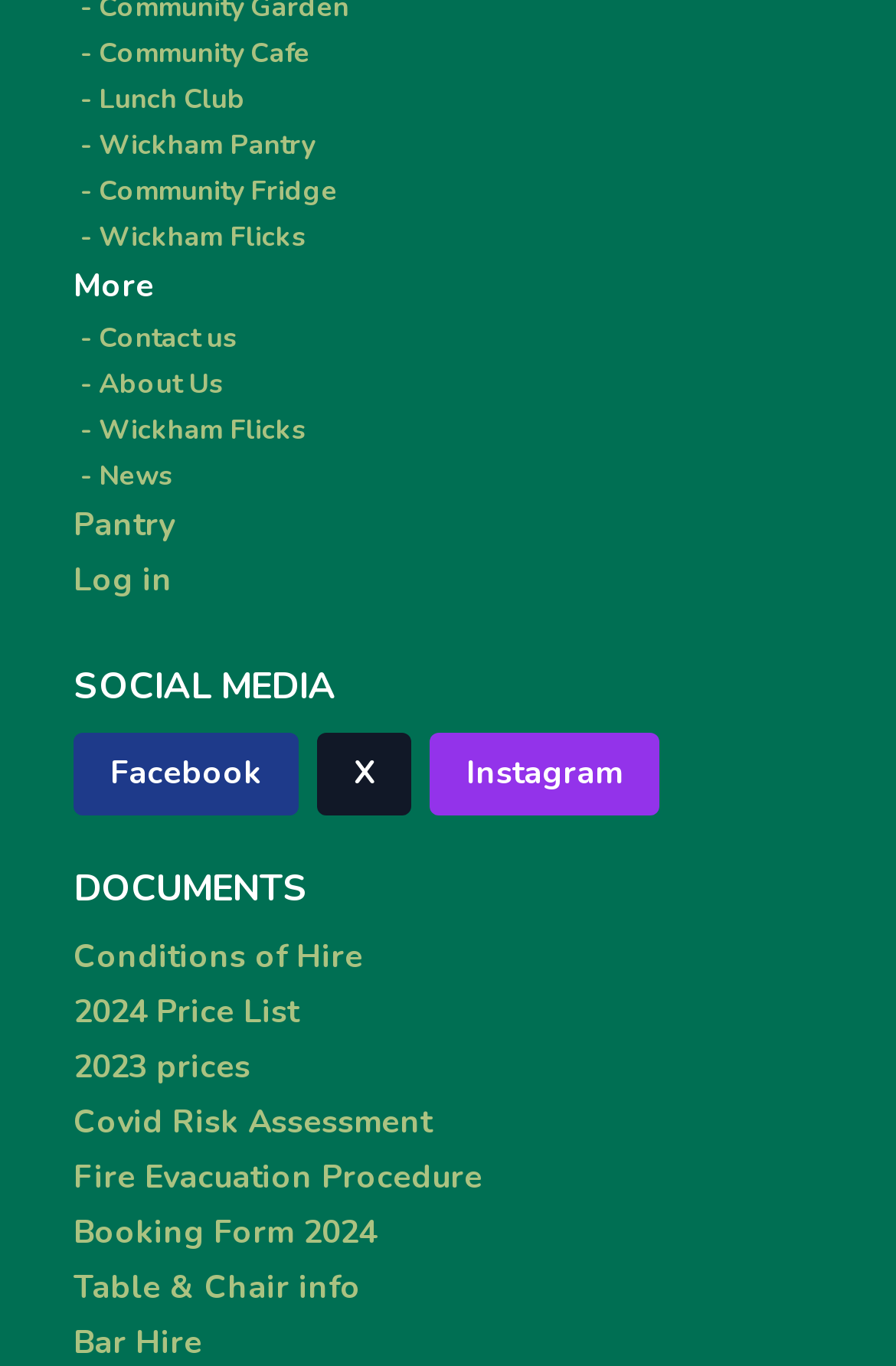Please find and report the bounding box coordinates of the element to click in order to perform the following action: "Sign up to Newsletter". The coordinates should be expressed as four float numbers between 0 and 1, in the format [left, top, right, bottom].

None